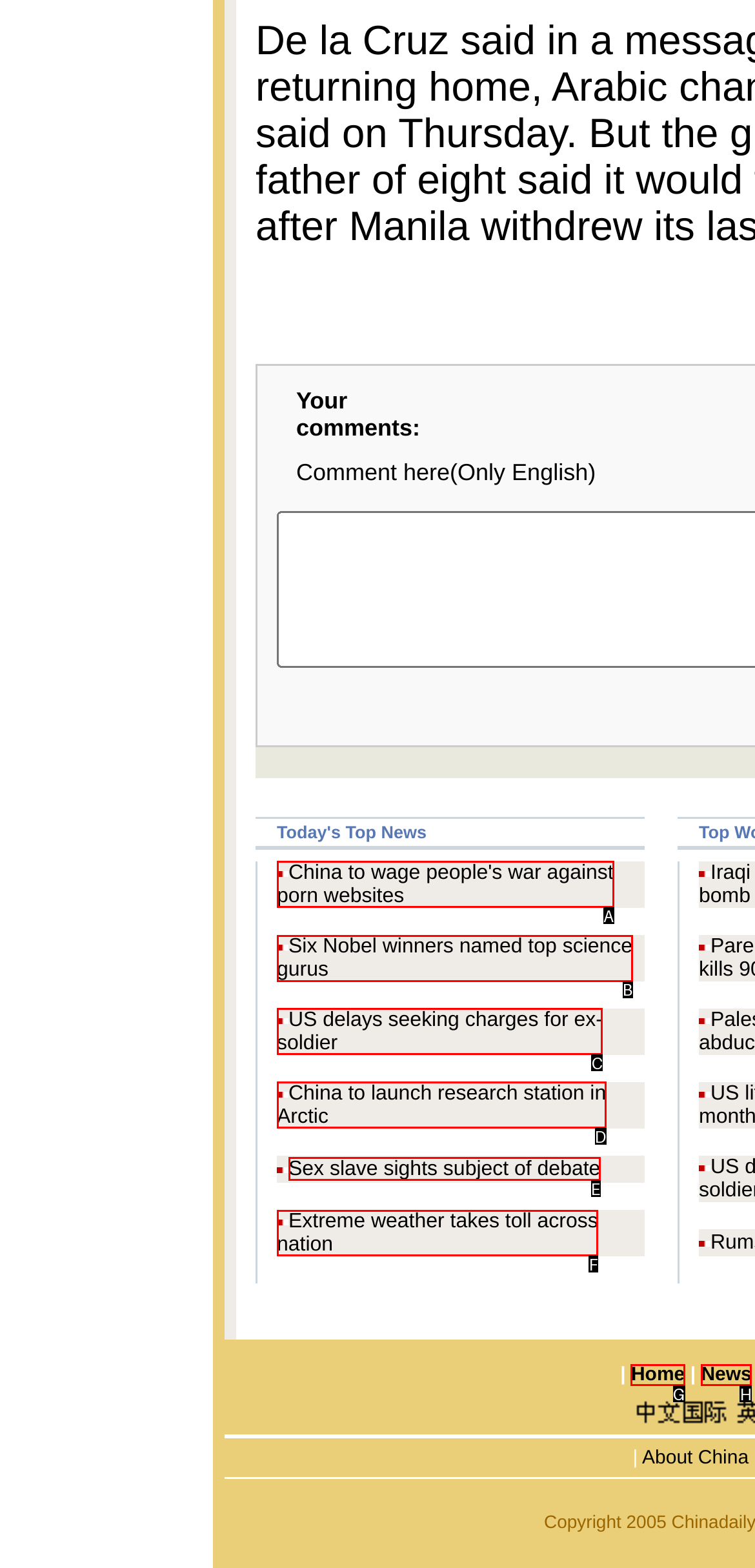For the task: Click on 'China to wage people's war against porn websites', tell me the letter of the option you should click. Answer with the letter alone.

A